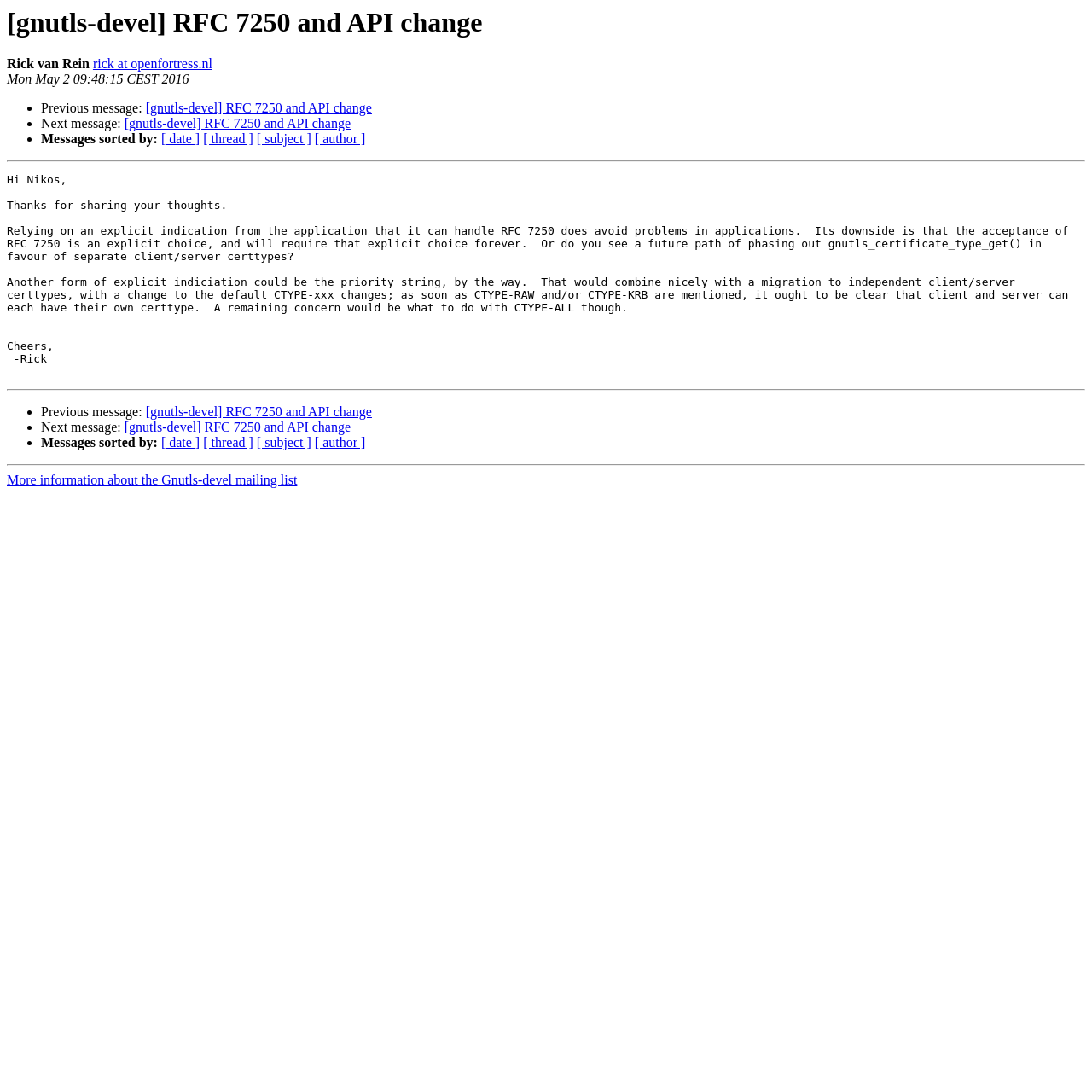What is the subject of this message?
Please provide a single word or phrase in response based on the screenshot.

RFC 7250 and API change